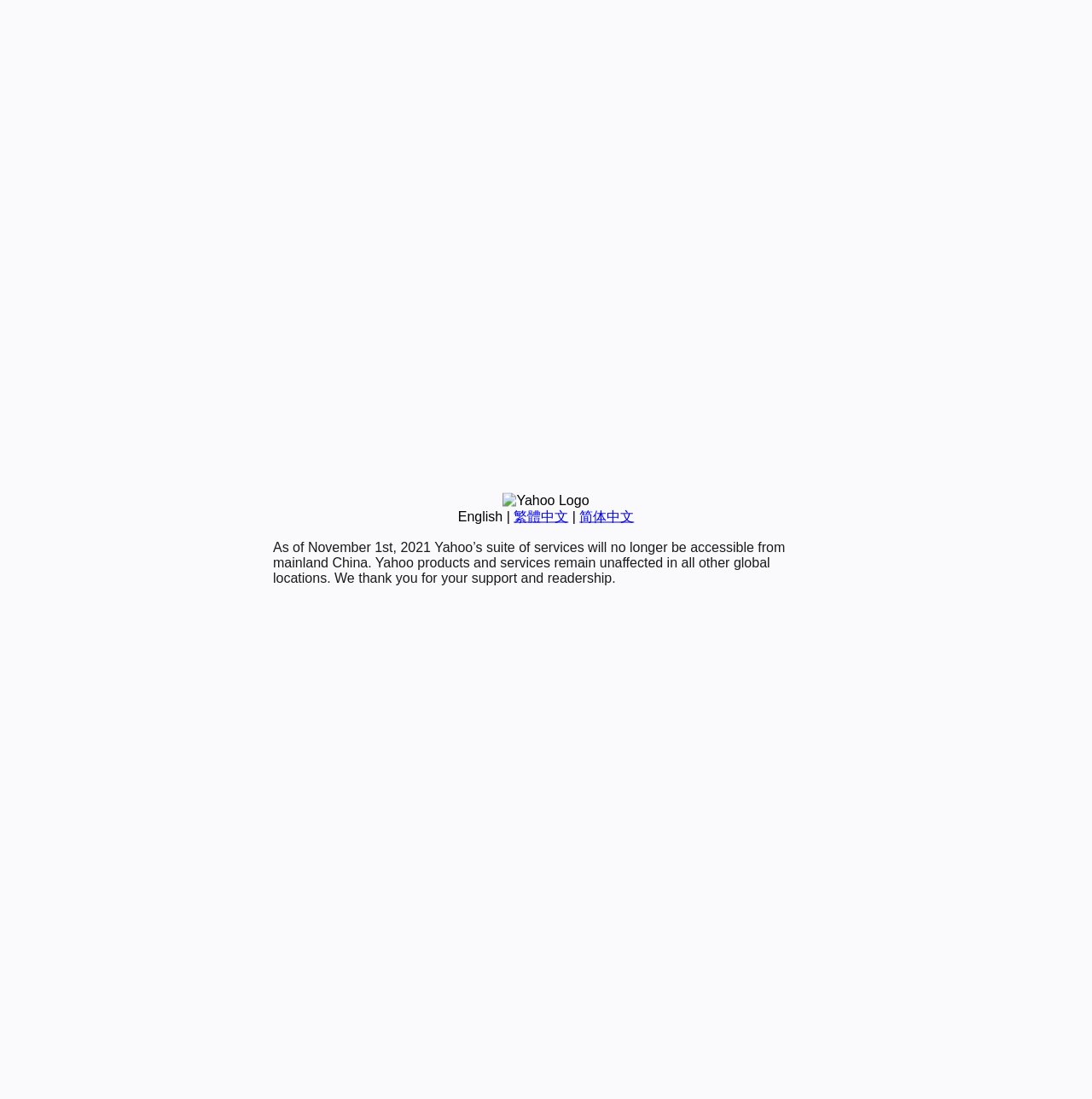Provide the bounding box coordinates of the UI element this sentence describes: "English".

[0.419, 0.463, 0.46, 0.476]